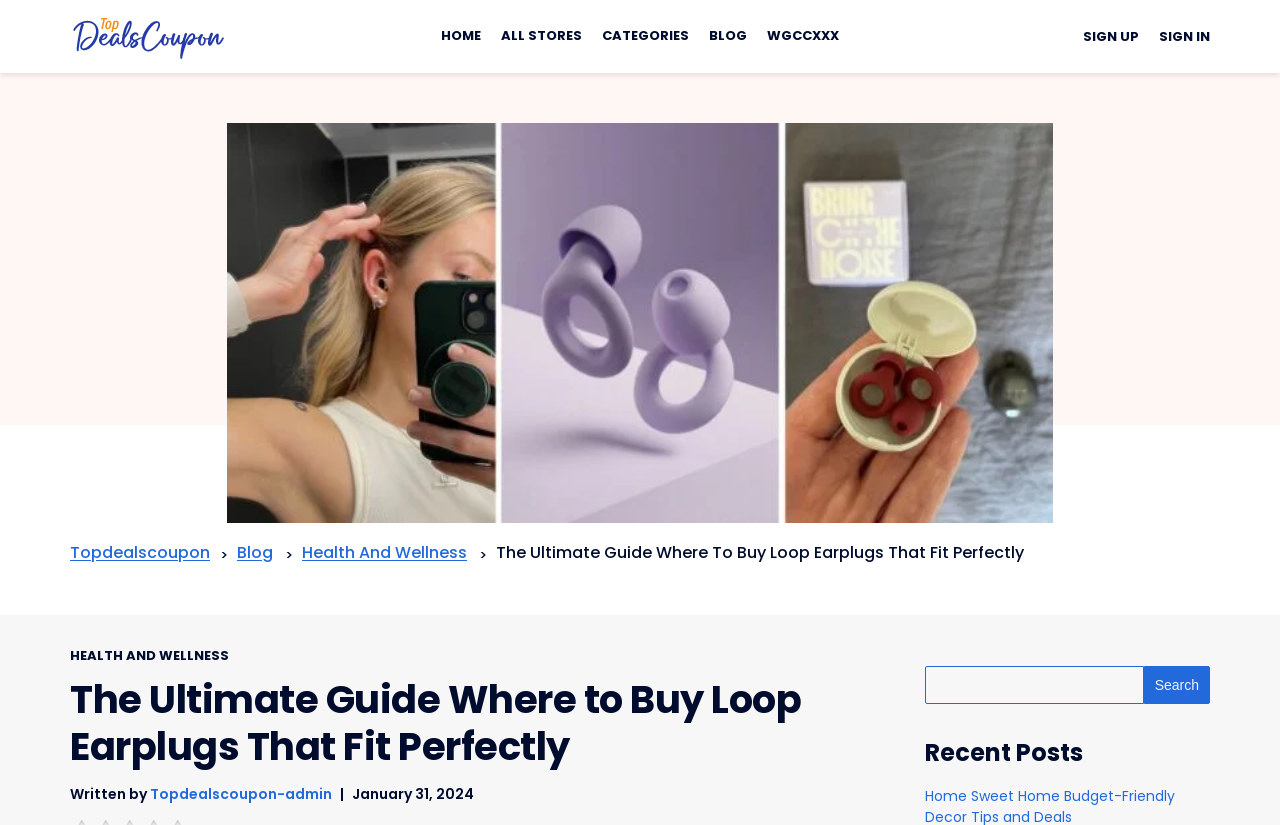What is the name of the author of this article?
Using the visual information, reply with a single word or short phrase.

Topdealscoupon-admin